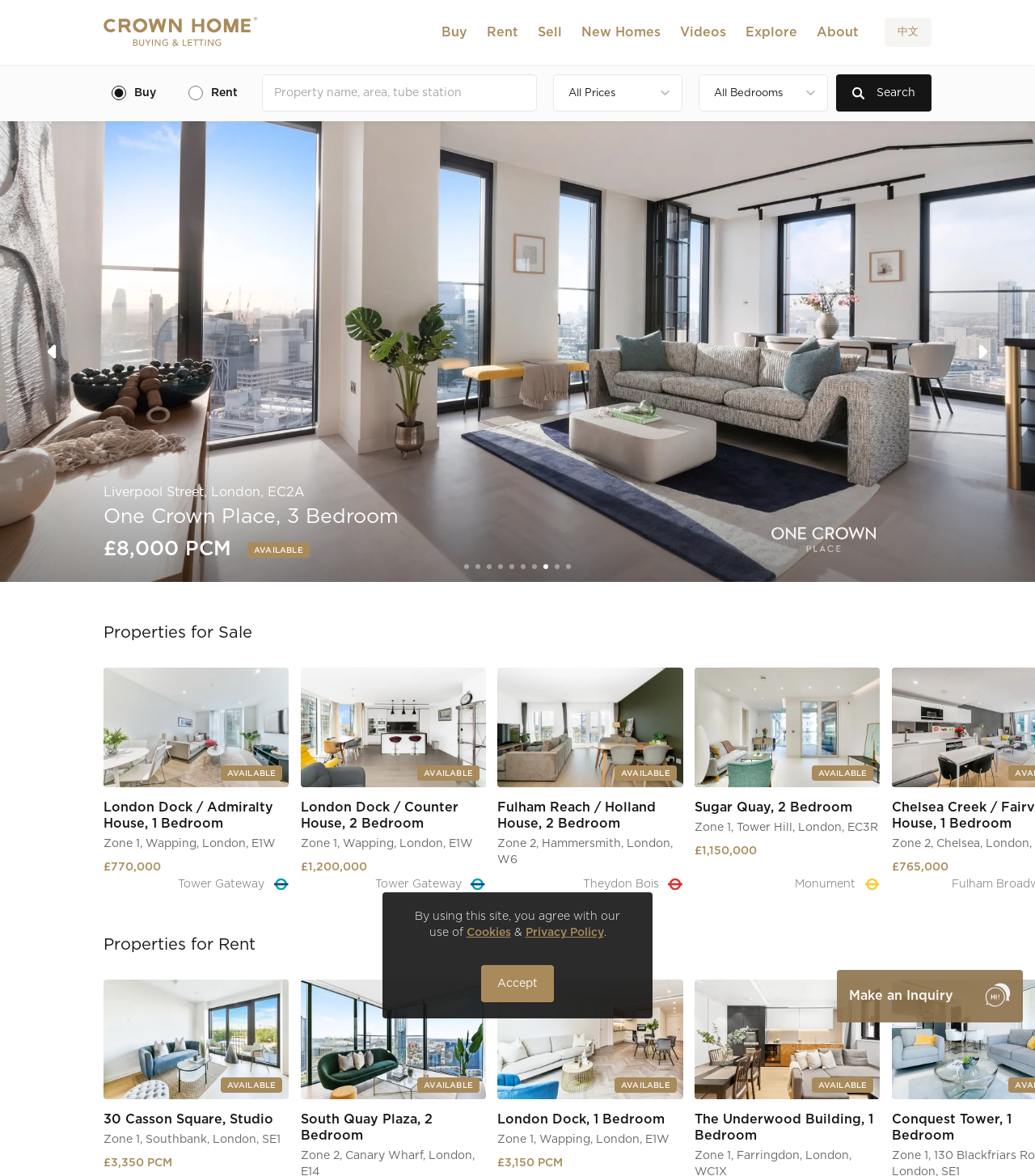What is the location of the Fulham Reach property? Observe the screenshot and provide a one-word or short phrase answer.

Hammersmith, London